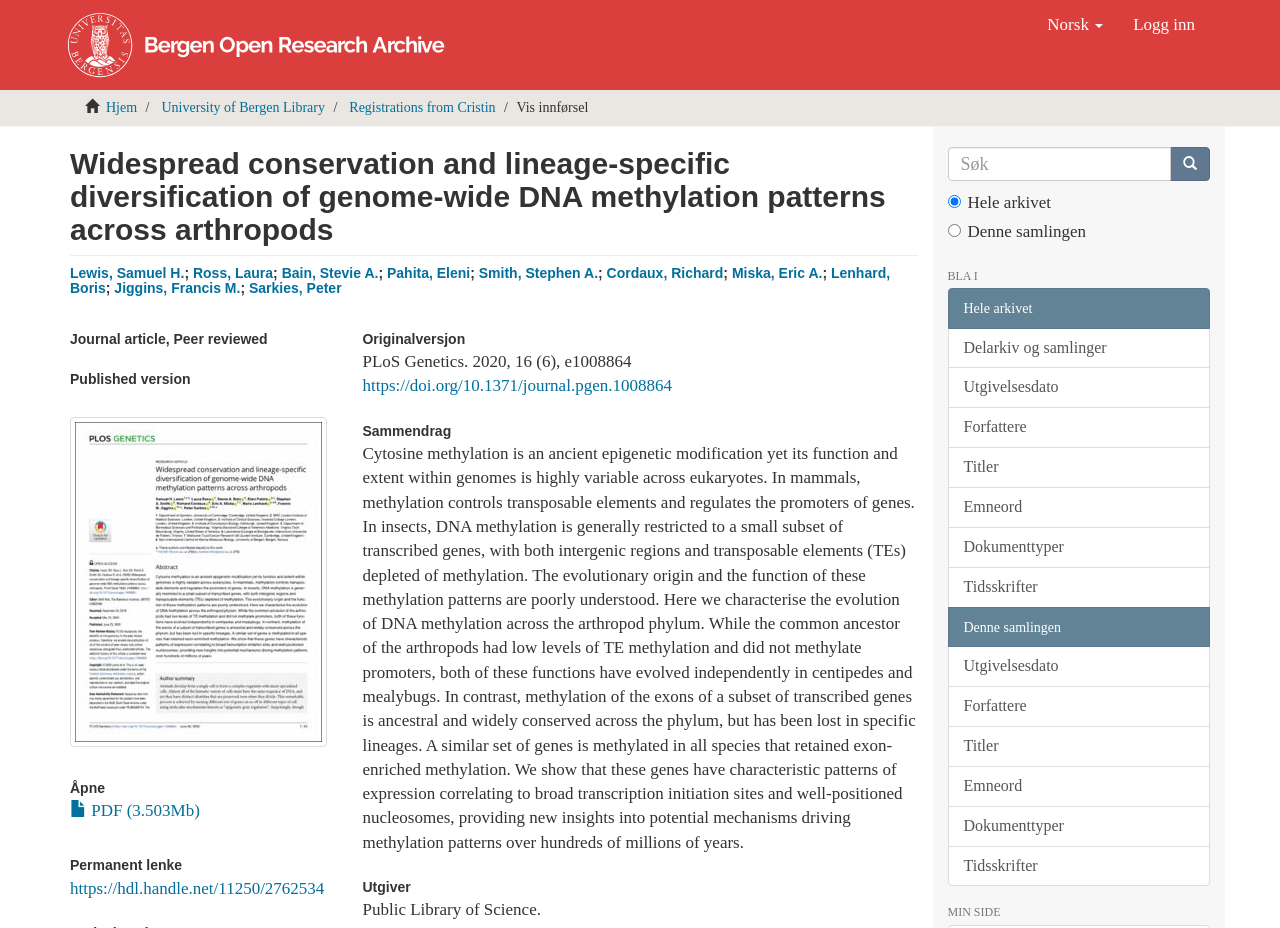Determine the bounding box coordinates for the UI element described. Format the coordinates as (top-left x, top-left y, bottom-right x, bottom-right y) and ensure all values are between 0 and 1. Element description: University of Bergen Library

[0.126, 0.108, 0.254, 0.124]